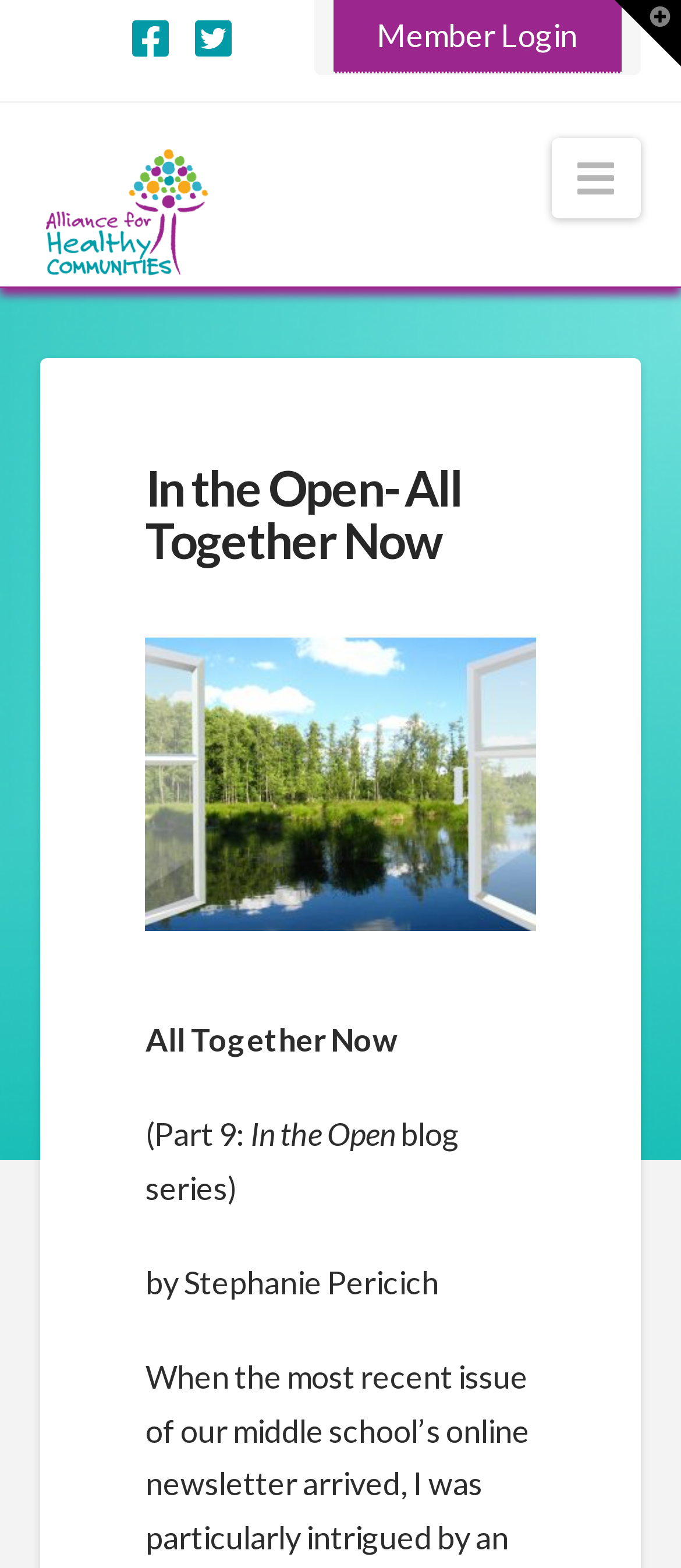Can you give a detailed response to the following question using the information from the image? What is the part number of the blog series?

I found the answer by looking at the StaticText element with the text '(Part 9:' which is a part of the HeaderAsNonLandmark element.